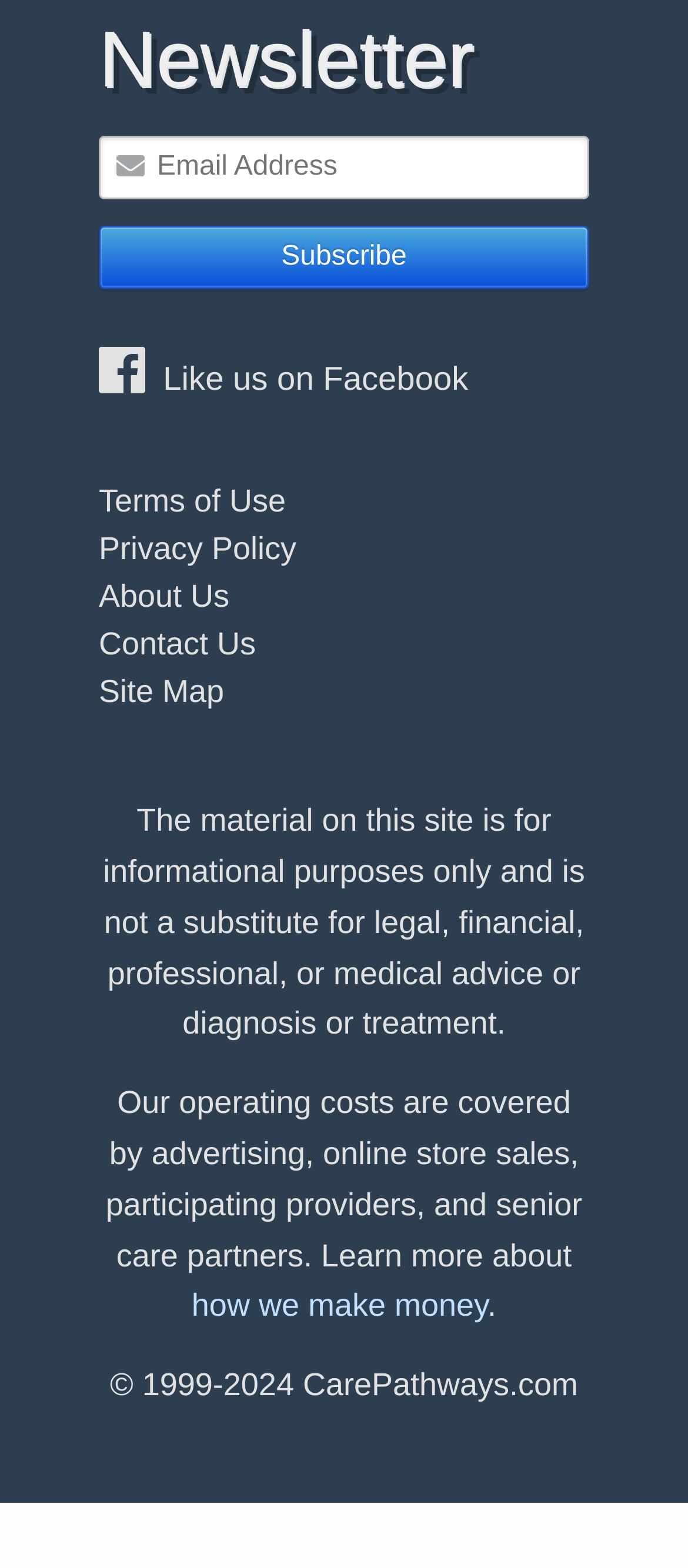Answer the question with a single word or phrase: 
What is the copyright year range of the site?

1999-2024